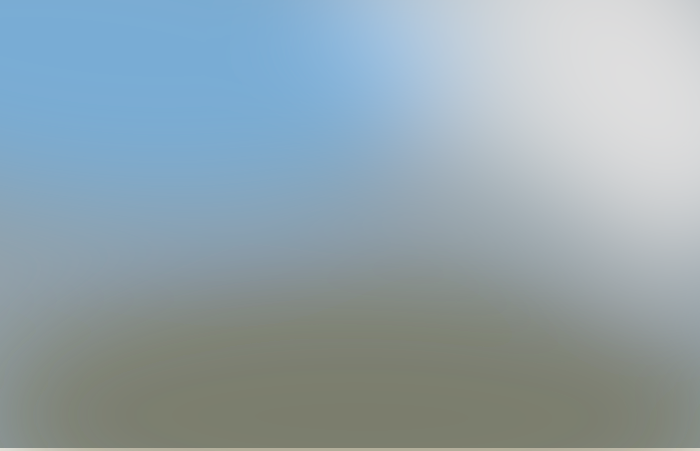Thoroughly describe everything you see in the image.

The image depicts a serene landscape characterized by a soft gradient blending shades of blue and light gray, suggesting a clear sky transitioning into a hazy atmosphere. The background offers hints of lush green ground, creating a tranquil setting that evokes a sense of peace and reflection. This imagery complements the surrounding text, which discusses sensitive topics related to hunting and conservation, encouraging a thoughtful dialogue about differing perspectives. The overall aesthetic of the image enhances the message of contemplation and understanding present in the accompanying text.